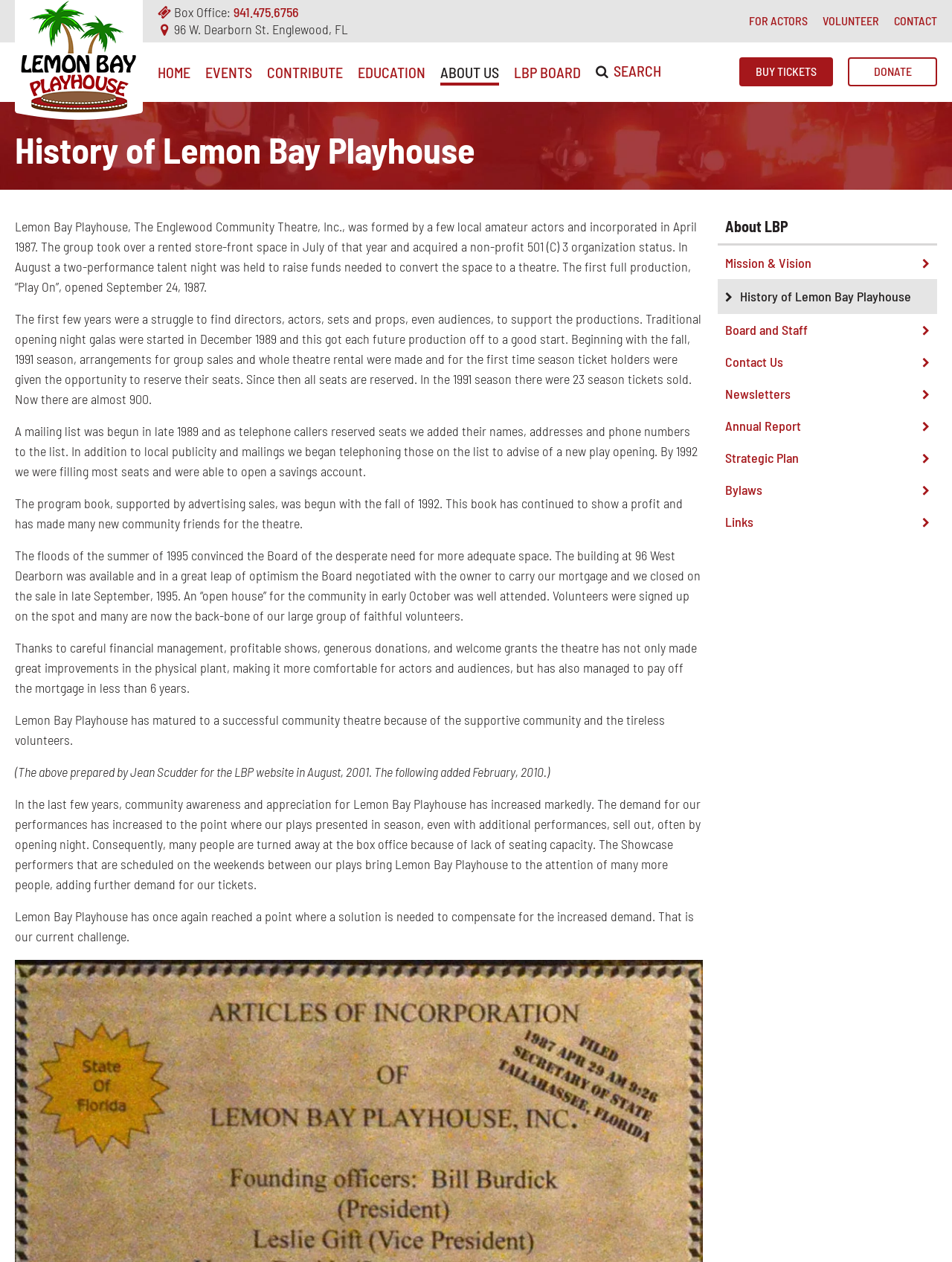Determine the bounding box coordinates for the clickable element to execute this instruction: "Click the 'EVENTS' link". Provide the coordinates as four float numbers between 0 and 1, i.e., [left, top, right, bottom].

[0.216, 0.05, 0.265, 0.064]